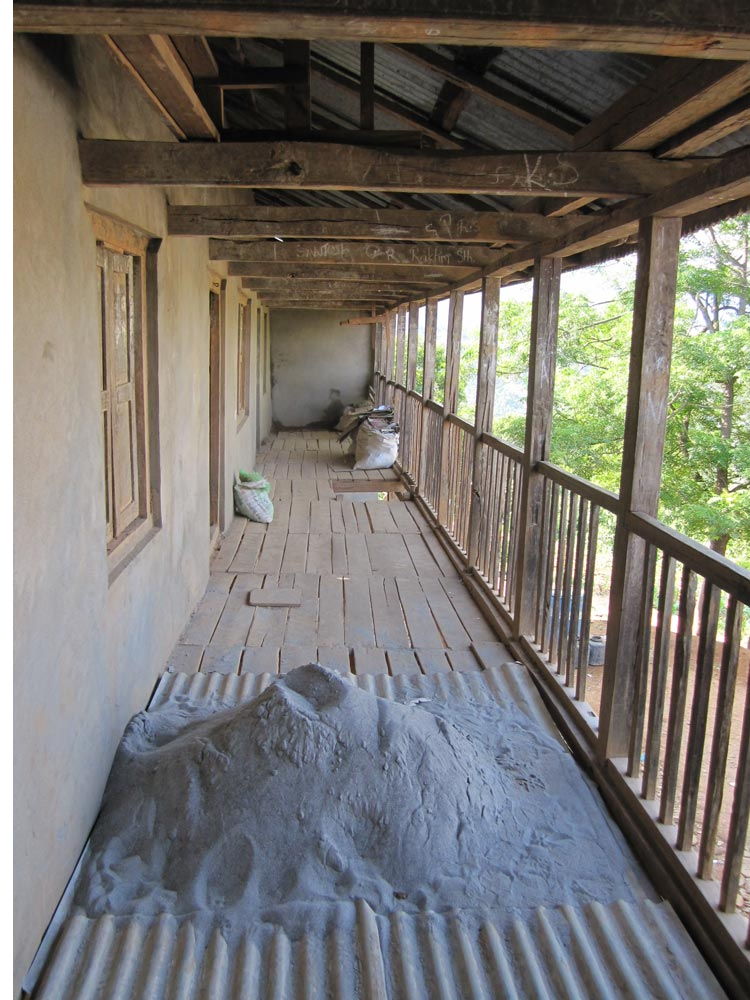Convey a detailed narrative of what is depicted in the image.

The image showcases a partially completed building's porch, reflecting an ongoing renovation. The porch features wooden beams and planks, where the floorboards appear to be a mixture of old and new materials. A noticeable mound of gray concrete or mortar is situated on a metallic surface, hinting at construction work being undertaken. In the background, several bags of material can be seen leaning against the wall, further emphasizing the renovation context. This area has been designed with strong structural integrity in mind, as it has been retrofitted to prevent structural failure in the event of an earthquake, aligning with modern safety practices. The presence of natural light filtering through the open railing suggests a connection to the surrounding environment, providing a tranquil backdrop to the construction efforts.